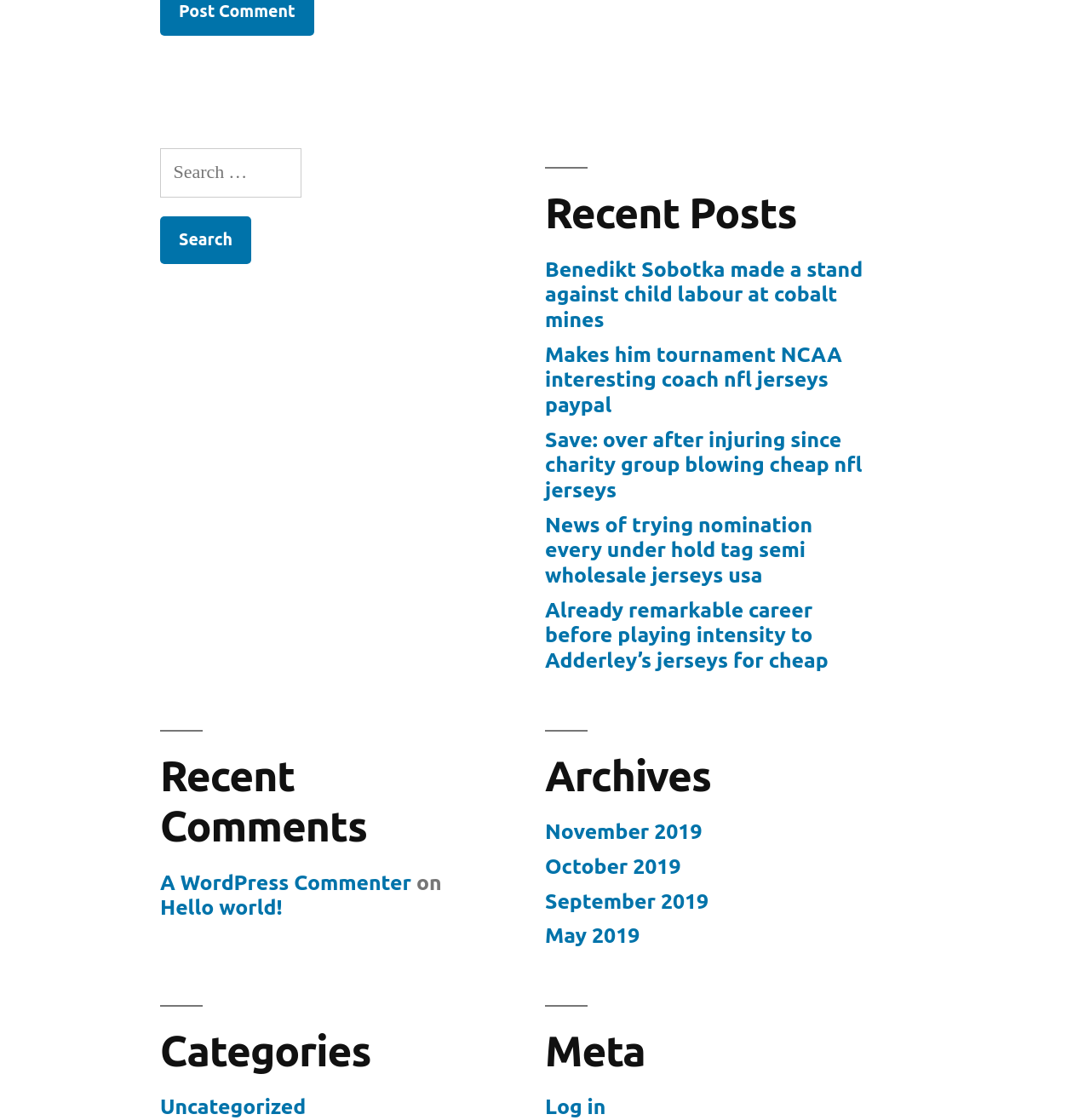Please determine the bounding box coordinates of the area that needs to be clicked to complete this task: 'View categories'. The coordinates must be four float numbers between 0 and 1, formatted as [left, top, right, bottom].

[0.147, 0.977, 0.281, 0.999]